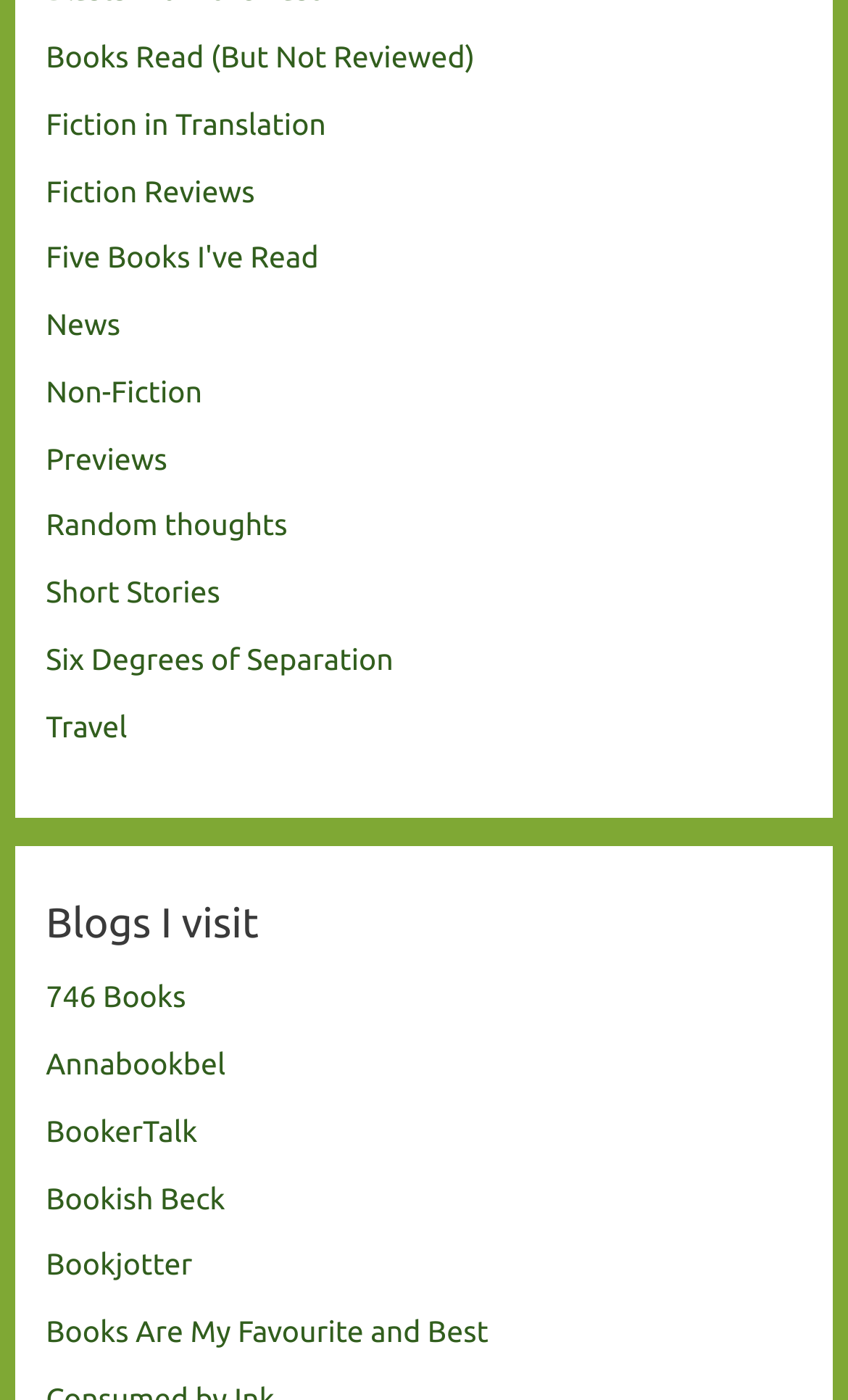Determine the bounding box coordinates of the clickable region to execute the instruction: "Click on 'Books Read (But Not Reviewed)'". The coordinates should be four float numbers between 0 and 1, denoted as [left, top, right, bottom].

[0.054, 0.028, 0.56, 0.053]